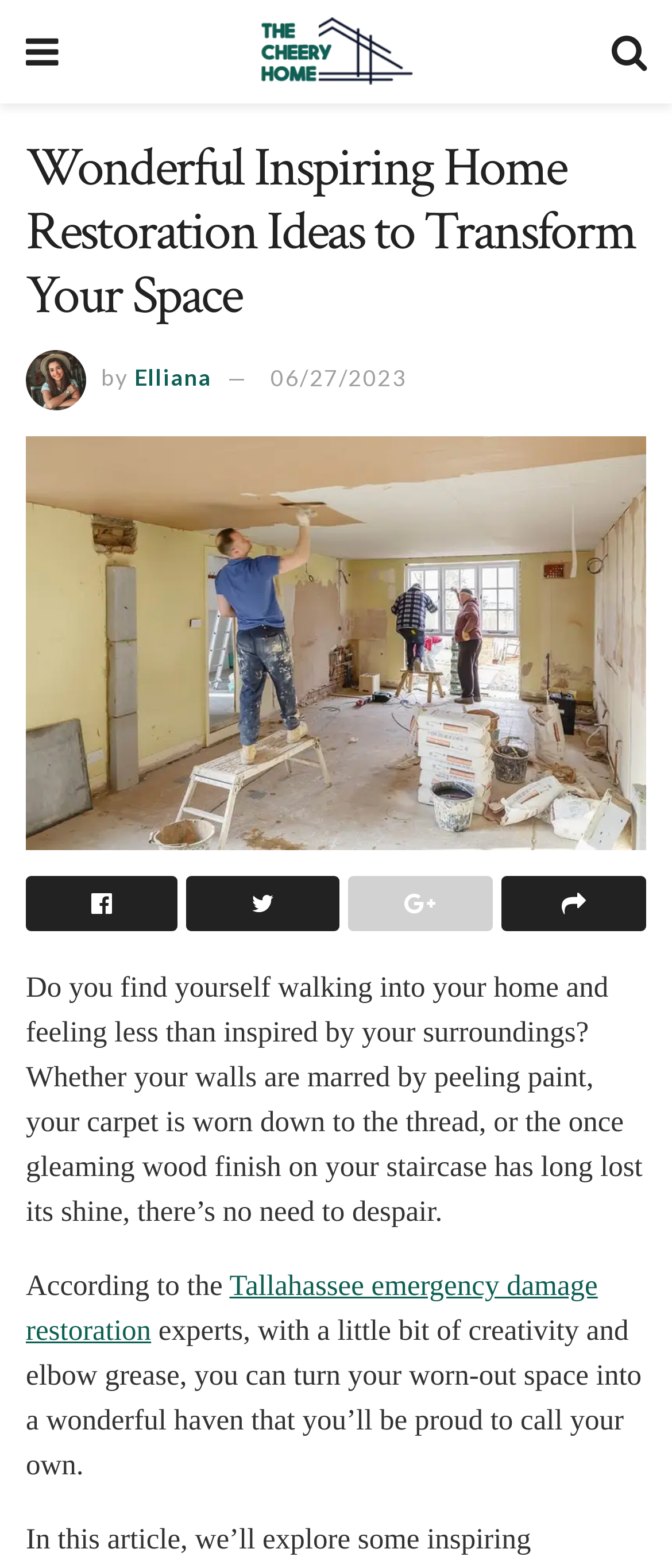Please answer the following question using a single word or phrase: What is the author of the article?

Elliana